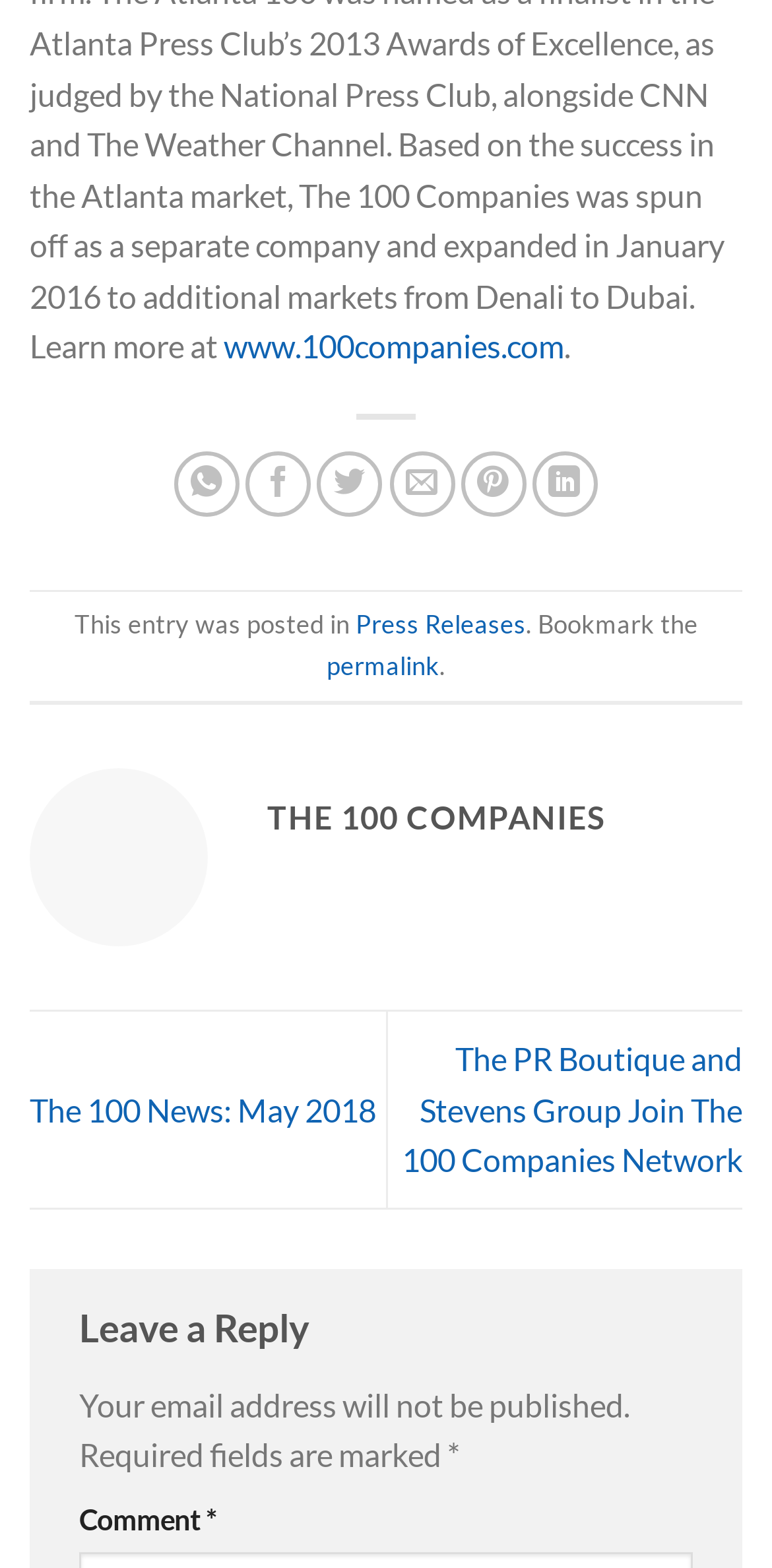What is the purpose of the links at the top?
Please utilize the information in the image to give a detailed response to the question.

The purpose of the links at the top is to share the content on various social media platforms, as indicated by the link texts such as 'Share on WhatsApp', 'Share on Facebook', etc.